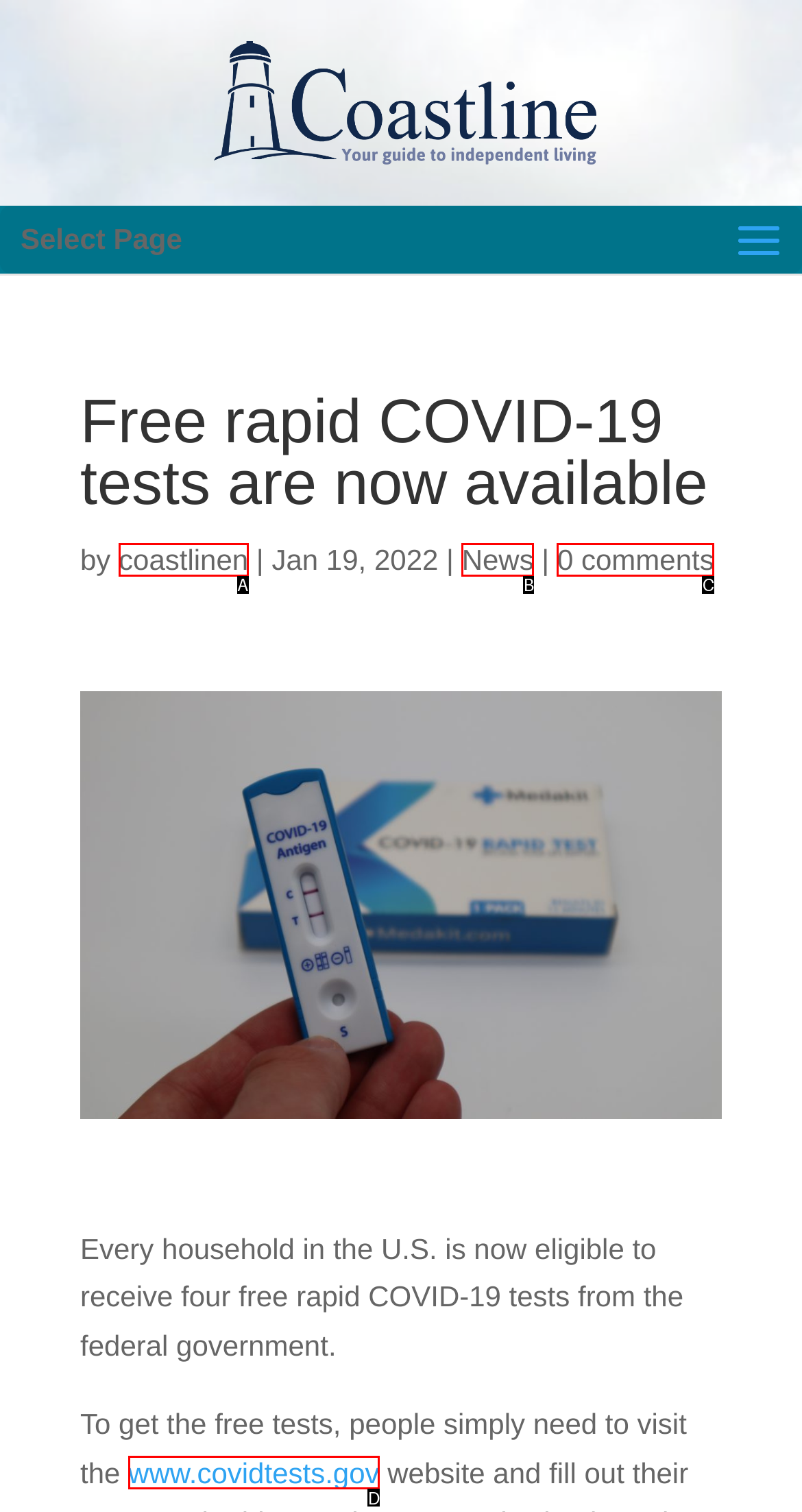Based on the element described as: 4.8 Star Rating On Google!
Find and respond with the letter of the correct UI element.

None